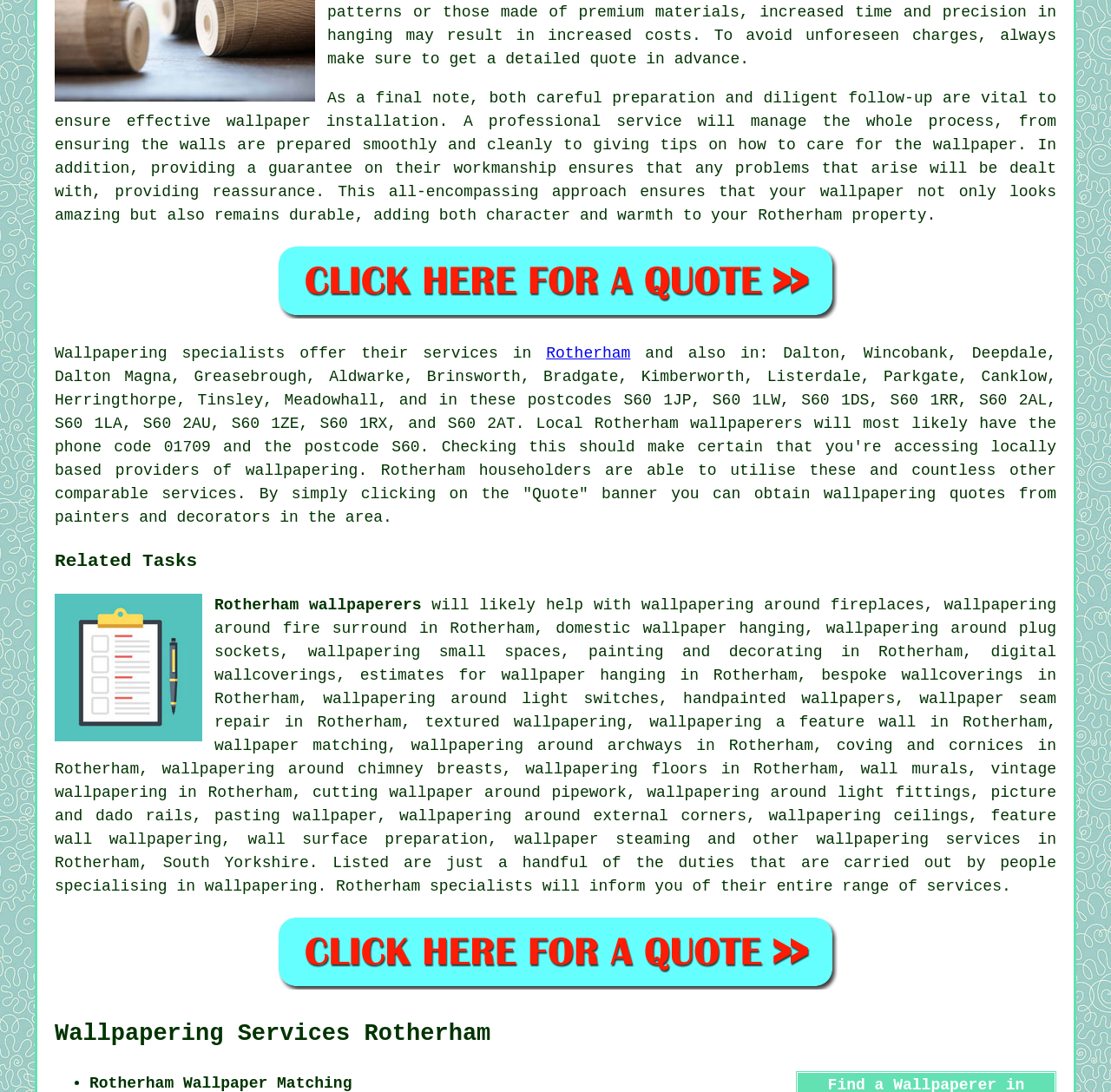From the image, can you give a detailed response to the question below:
What is the location served by the wallpapering specialists?

The webpage mentions that the wallpapering specialists offer their services in Rotherham, South Yorkshire, and also lists several surrounding areas and postcodes.